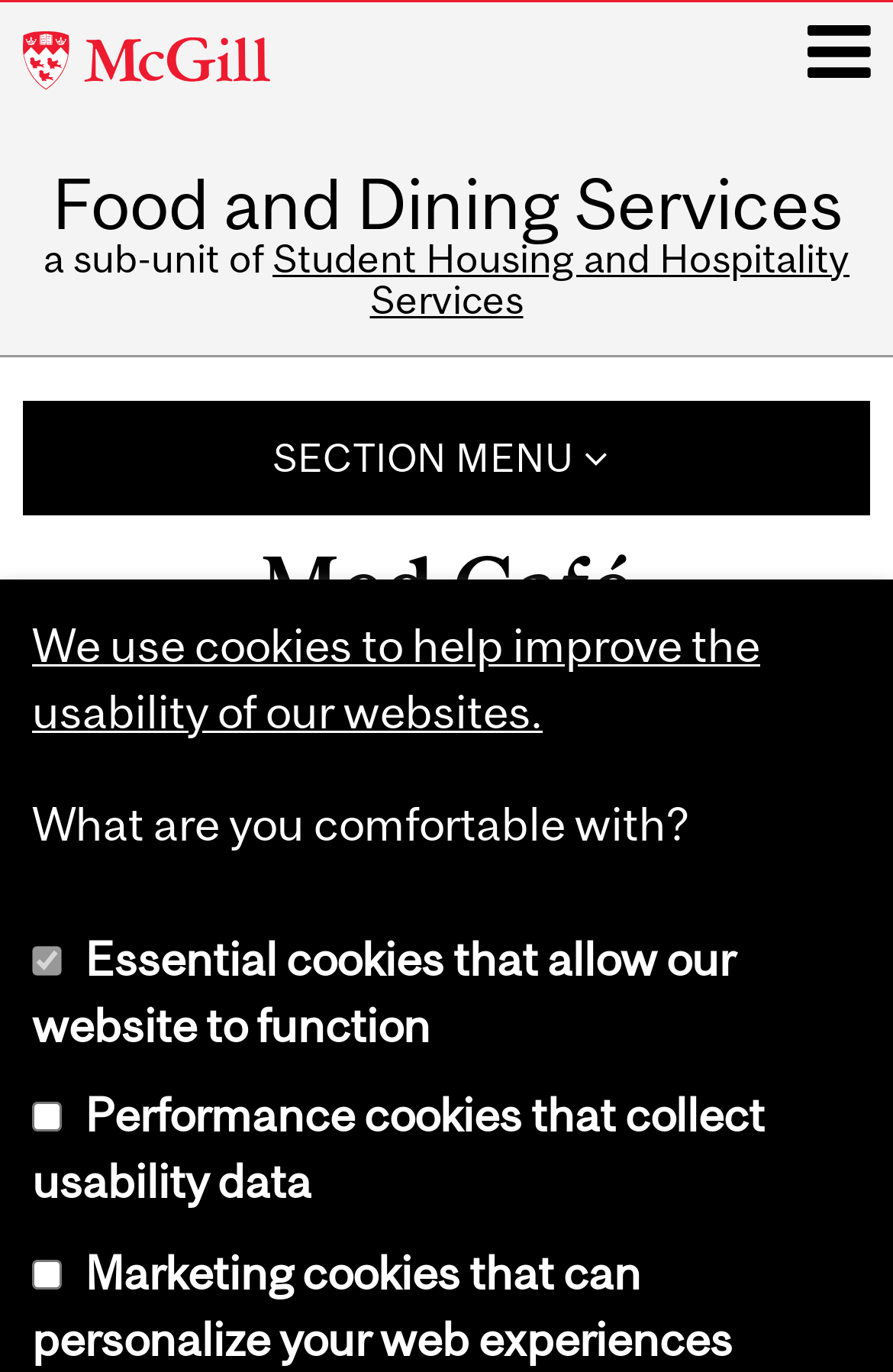How many types of cookies are mentioned on the webpage?
Answer the question in as much detail as possible.

The webpage mentions three types of cookies: essential cookies, performance cookies, and marketing cookies, which are used to help improve the usability of the website.